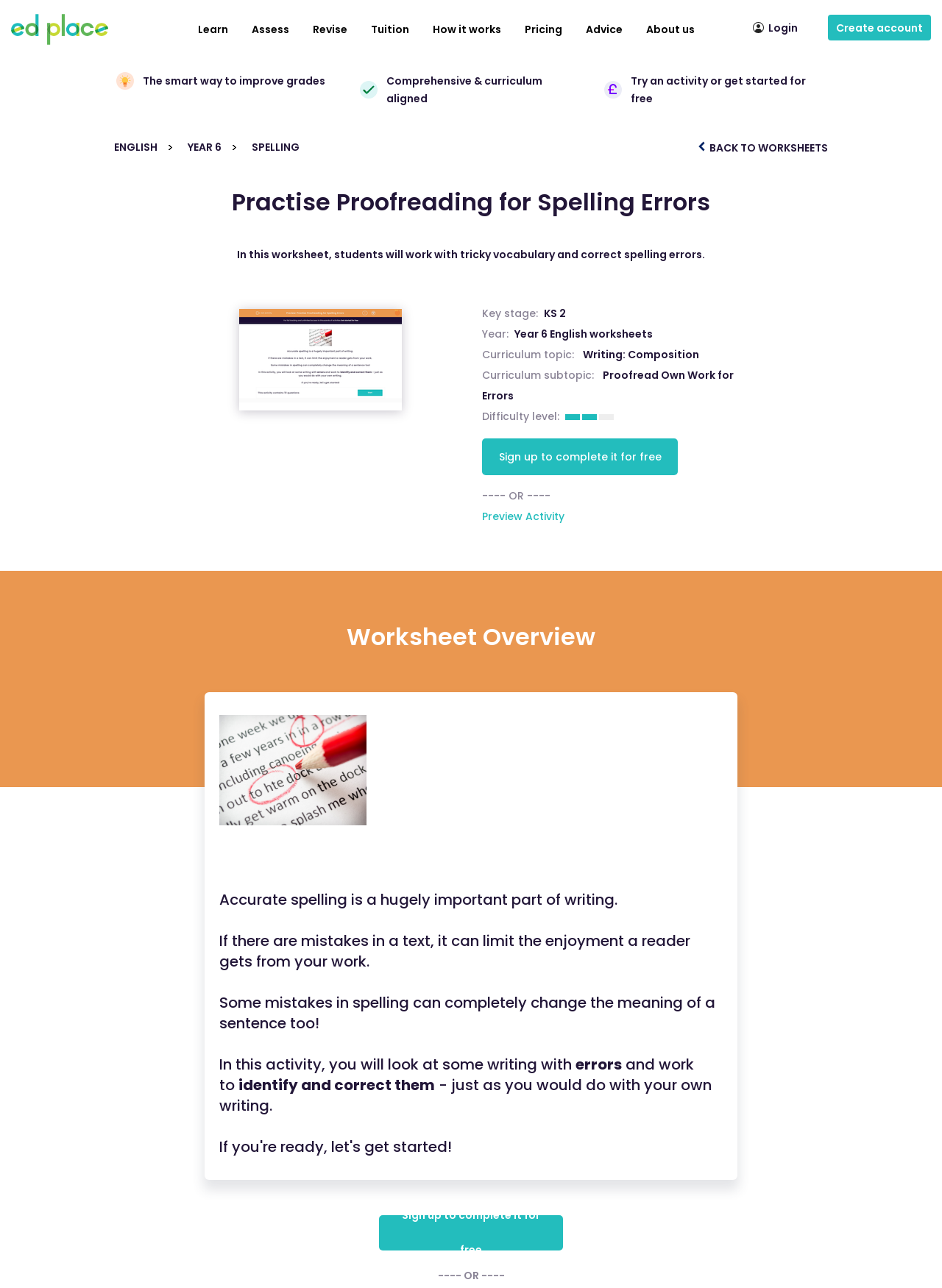Please study the image and answer the question comprehensively:
What is the curriculum topic of this worksheet?

The curriculum topic of this worksheet is Writing: Composition, which is mentioned in the webpage as 'Curriculum topic: Writing: Composition'. This suggests that the worksheet is focused on developing students' writing skills, specifically in the area of composition.